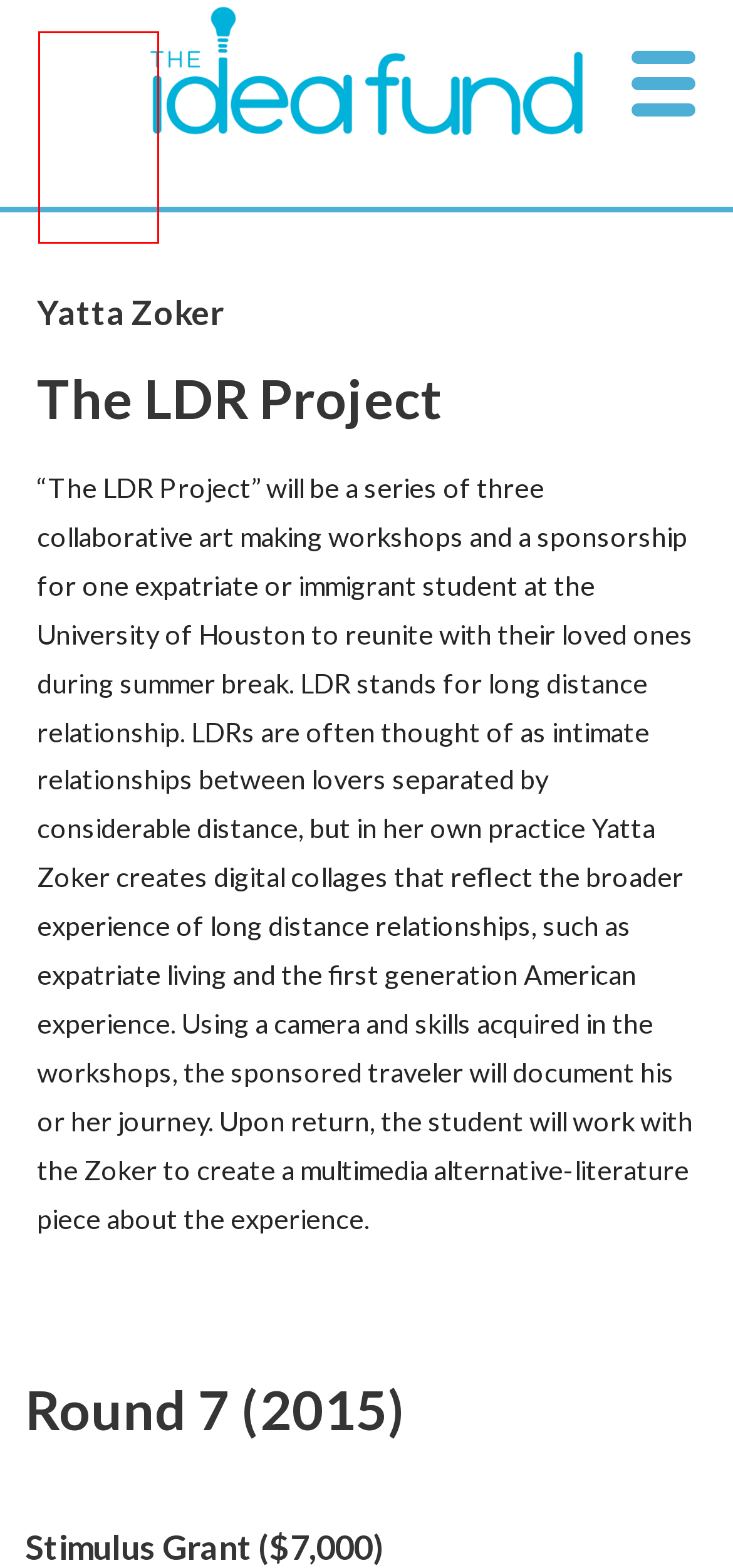Look at the screenshot of the webpage and find the element within the red bounding box. Choose the webpage description that best fits the new webpage that will appear after clicking the element. Here are the candidates:
A. Fossilized in Houston | The Idea Fund
B. labotanica | The Idea Fund
C. Titanic | The Idea Fund
D. Noise Truck | The Idea Fund
E. Cast of Characters | The Idea Fund
F. Home | The Idea Fund
G. Only Humid | The Idea Fund
H. Two & 1/2 Years | The Idea Fund

F